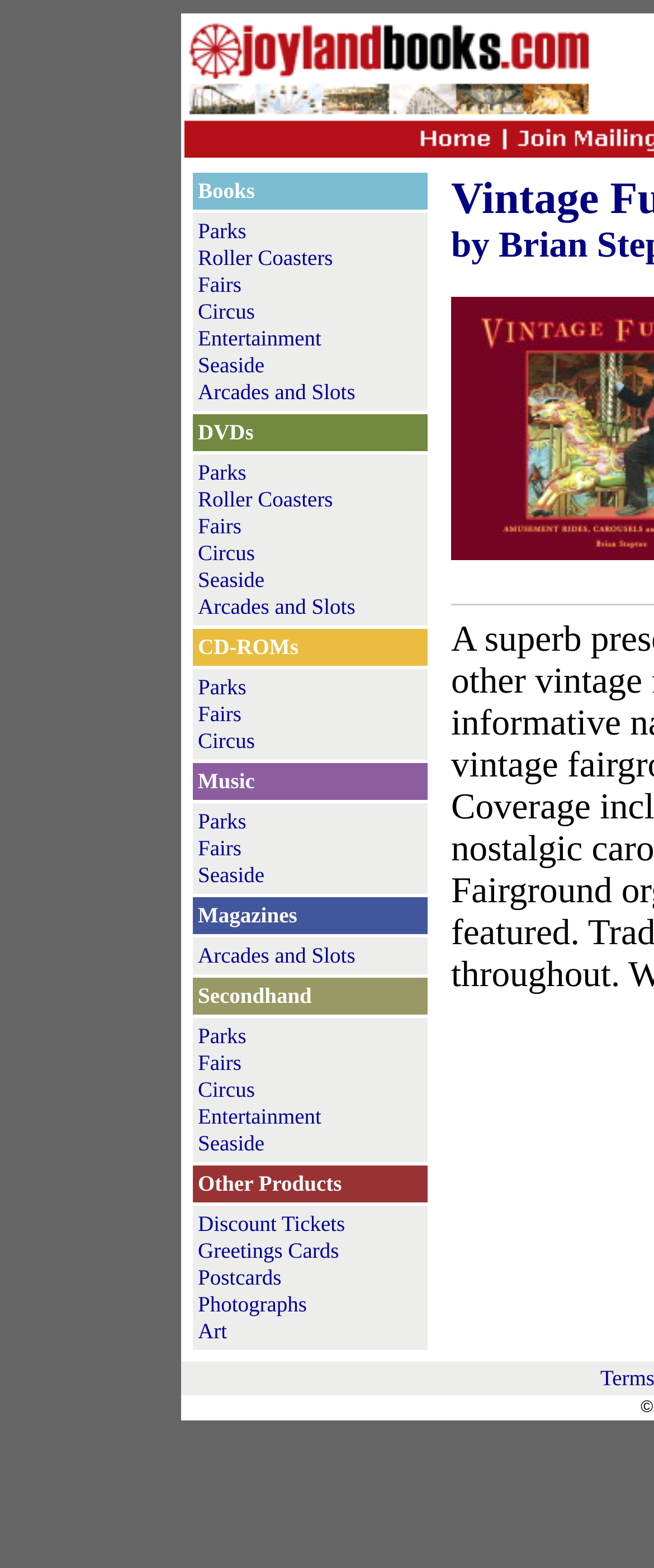Please provide a detailed answer to the question below based on the screenshot: 
What is the last category listed?

I looked at the last row of the table and found the last grid cell containing the category name 'Discount Tickets Greetings Cards Postcards Photographs Art', which is the last category listed.